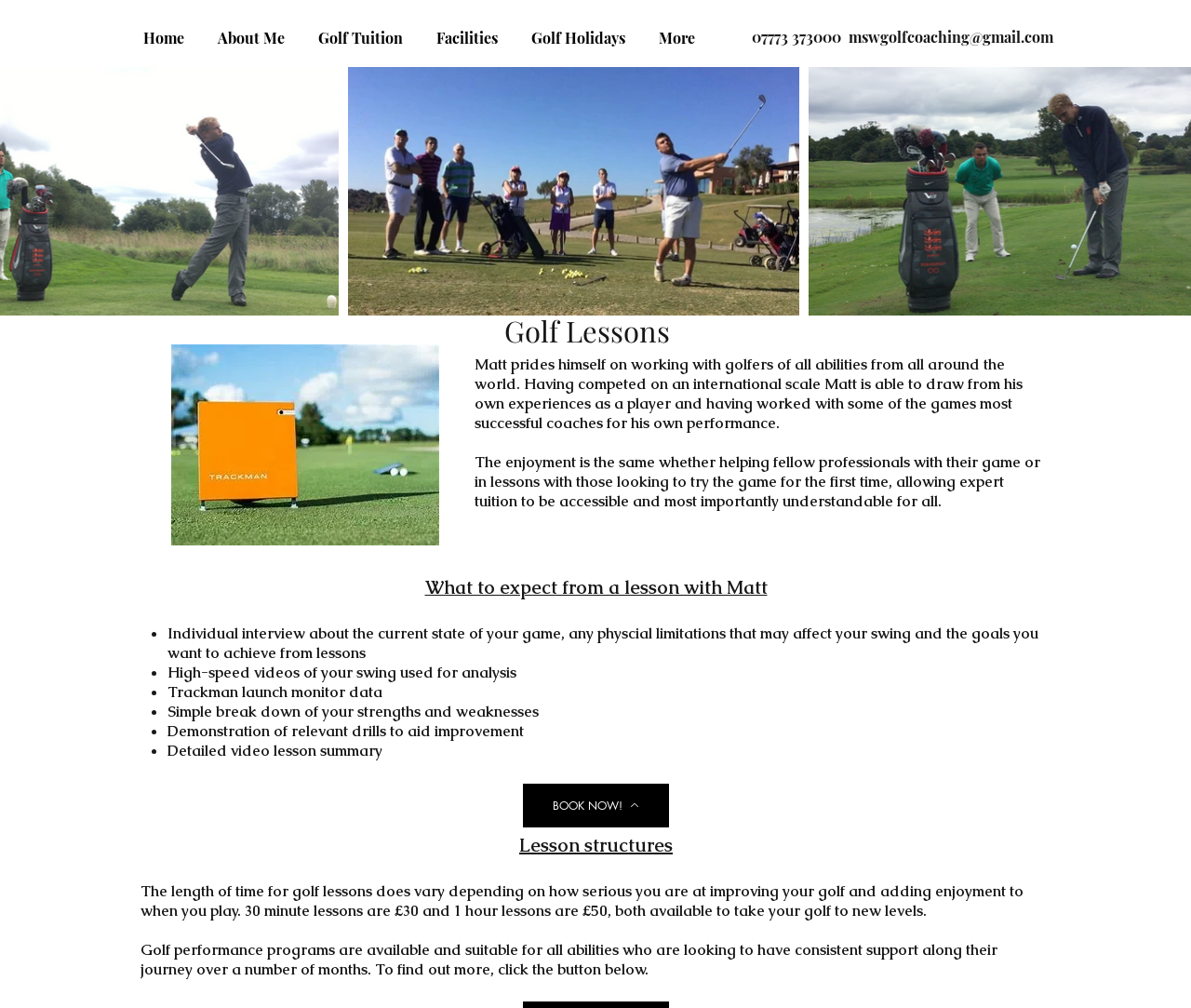Describe every aspect of the webpage comprehensively.

This webpage is about golf tuition services provided by a PGA Class AA Professional Golfer in Dorset. At the top, there is a navigation menu with links to "Home", "About Me", "Golf Tuition", "Facilities", "Golf Holidays", and "More". Below the navigation menu, there are two contact links: a phone number and an email address.

The main content of the webpage is divided into sections. The first section has a heading "Golf Lessons" and a brief introduction to the golf tuition services provided by Matt, the golf coach. There is also an image on the left side of this section.

The second section describes what to expect from a lesson with Matt. It lists five points, including an individual interview, high-speed video analysis, Trackman launch monitor data, a breakdown of strengths and weaknesses, and demonstration of relevant drills to aid improvement.

Below this section, there is a call-to-action button "BOOK NOW!" and a section about lesson structures. This section explains that the length of time for golf lessons varies, and provides pricing information: 30-minute lessons are £30, and 1-hour lessons are £50. There is also a mention of golf performance programs available for those who want consistent support over several months.